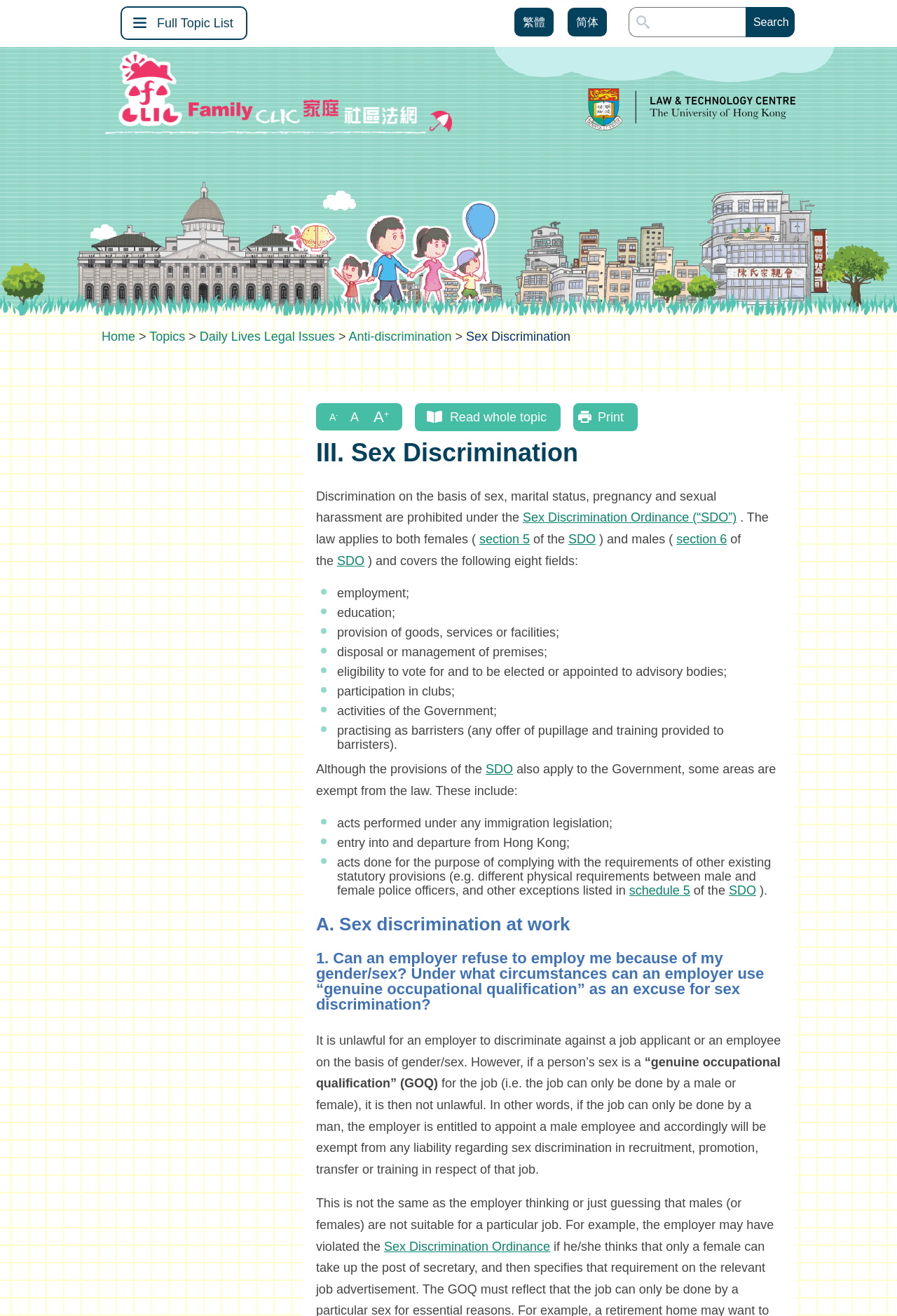Explain in detail what you observe on this webpage.

The webpage is about sex discrimination, specifically focusing on the Family CLIC (Community Legal Information Centre) topic. At the top, there is a layout table with a link to the "Full Topic List" on the left and language options (繁體 and 简体) on the right. Below this, there is a search bar with a textbox and a "Search" button.

On the left side, there is a menu with links to "Home", "Topics", "Daily Lives Legal Issues", "Anti-discrimination", and "Sex Discrimination". The "Sex Discrimination" link is highlighted, indicating that it is the current page.

The main content of the page is divided into sections. The first section has a heading "III. Sex Discrimination" and provides an introduction to sex discrimination, stating that it is prohibited under the Sex Discrimination Ordinance (SDO). The text explains that the law applies to both females and males and covers eight fields, including employment, education, and provision of goods and services.

The next section lists the eight fields covered by the SDO, using bullet points. Below this, there is a section explaining that although the SDO applies to the Government, some areas are exempt from the law, including acts performed under immigration legislation and entry into and departure from Hong Kong.

The page then moves on to discuss sex discrimination at work, with a heading "A. Sex discrimination at work". There is a subheading "1. Can an employer refuse to employ me because of my gender/sex? Under what circumstances can an employer use “genuine occupational qualification” as an excuse for sex discrimination?" The text explains that it is unlawful for an employer to discriminate against a job applicant or employee based on gender/sex, but there are exceptions if a person's sex is a "genuine occupational qualification" for the job.

Throughout the page, there are links to related topics, such as the Sex Discrimination Ordinance, and section 5 and 6 of the SDO. There are also images, including the Family CLIC logo, and icons for links and list markers.